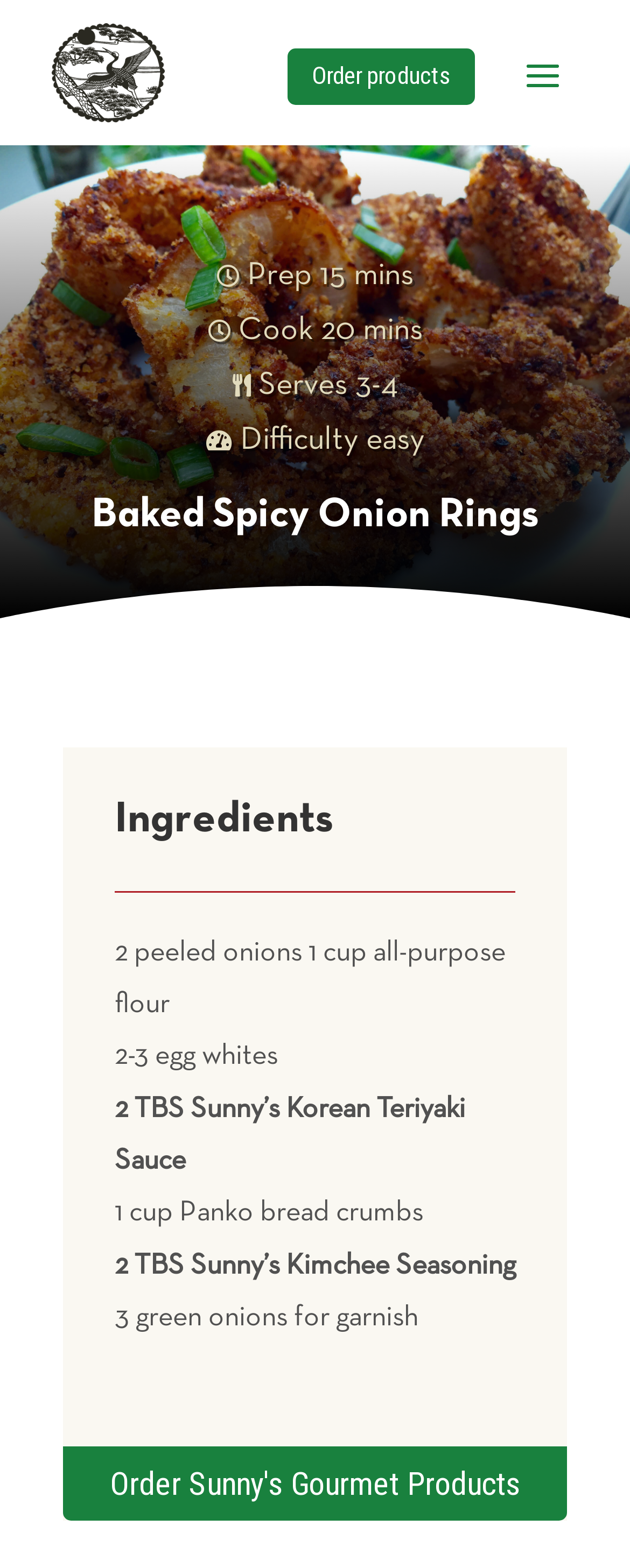Identify the headline of the webpage and generate its text content.

Baked Spicy Onion Rings